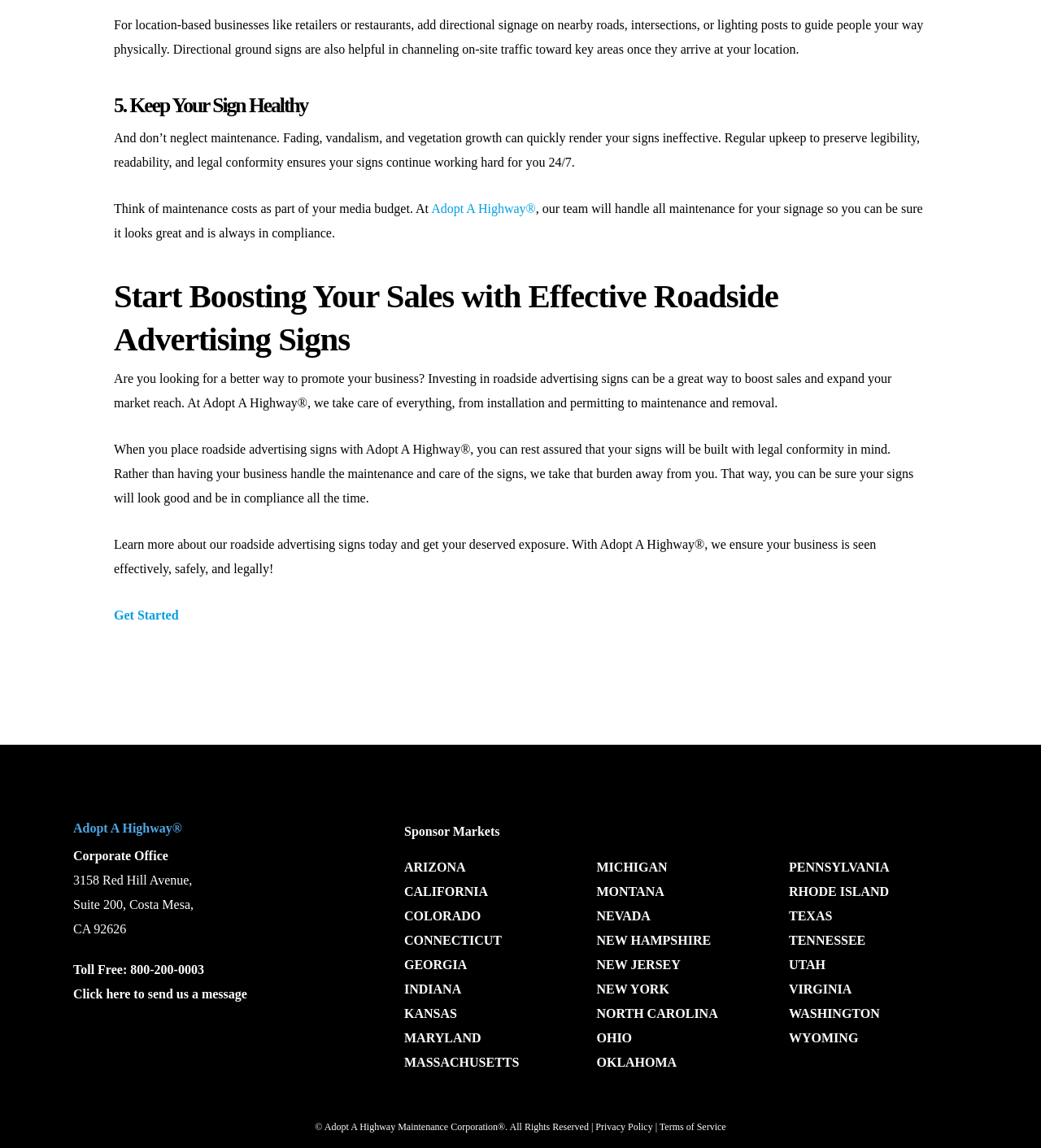What is the purpose of Adopt A Highway?
Offer a detailed and exhaustive answer to the question.

Based on the webpage content, Adopt A Highway seems to be a service that helps businesses promote themselves through roadside advertising signs. The signs are installed, maintained, and removed by Adopt A Highway, allowing businesses to focus on their operations.